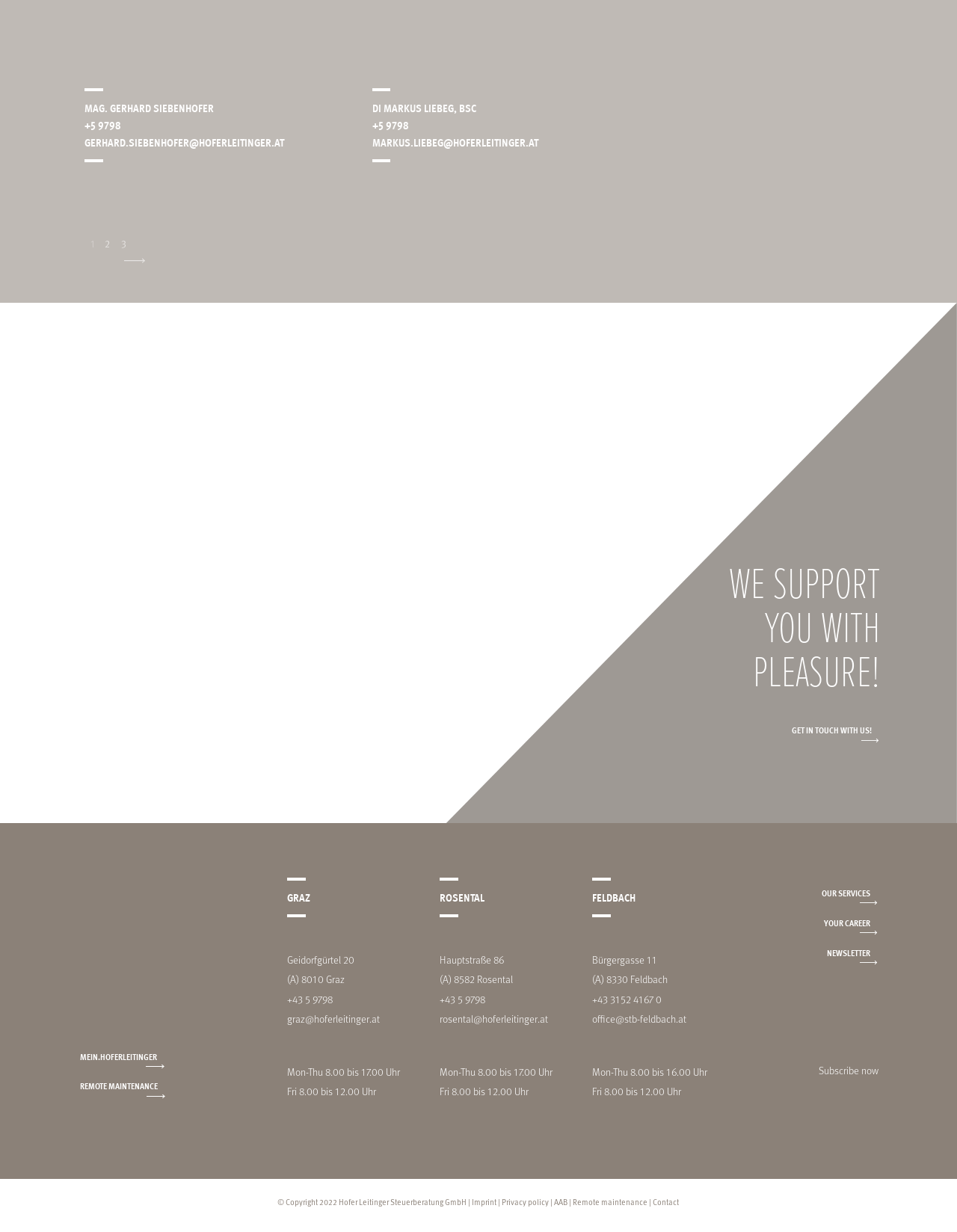Find and indicate the bounding box coordinates of the region you should select to follow the given instruction: "Enter email address".

None